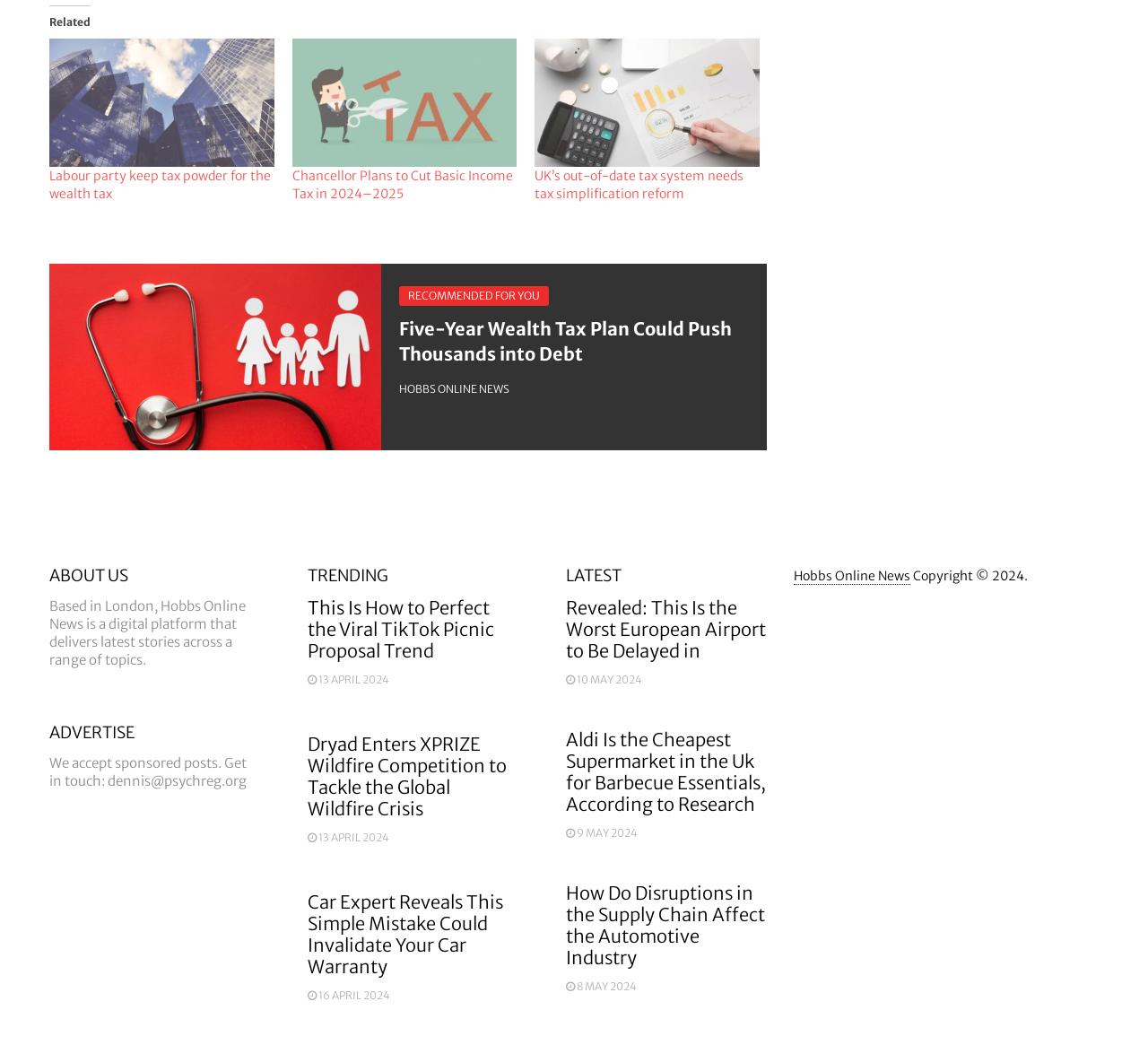What is the name of the website?
Kindly offer a comprehensive and detailed response to the question.

I determined the name of the website by looking at the link 'Hobbs Online News' at the top of the webpage, which suggests that it is the title of the website.